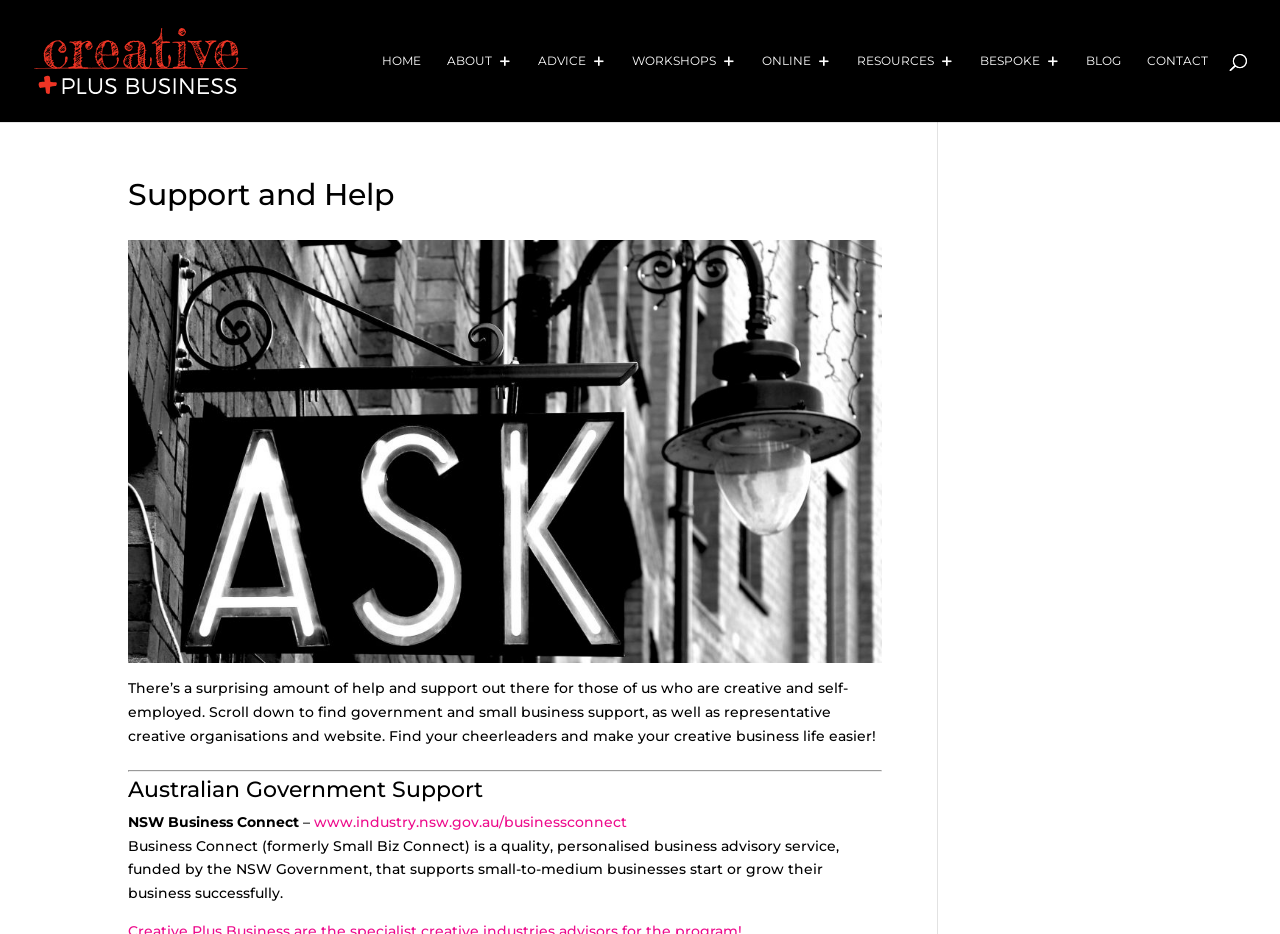Using the provided element description: "Advice", identify the bounding box coordinates. The coordinates should be four floats between 0 and 1 in the order [left, top, right, bottom].

[0.42, 0.058, 0.473, 0.131]